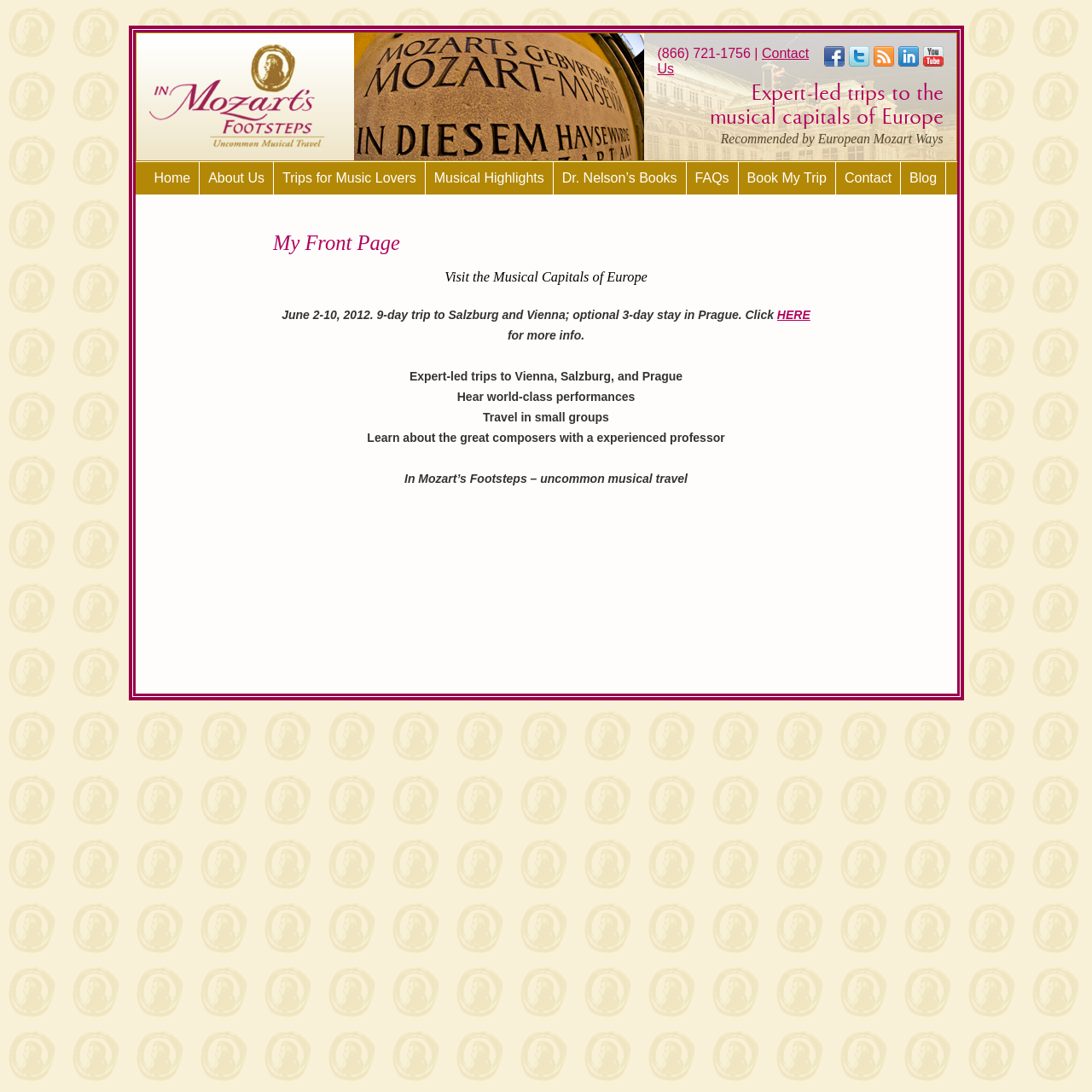Bounding box coordinates are to be given in the format (top-left x, top-left y, bottom-right x, bottom-right y). All values must be floating point numbers between 0 and 1. Provide the bounding box coordinate for the UI element described as: Trips for Music Lovers

[0.251, 0.148, 0.39, 0.178]